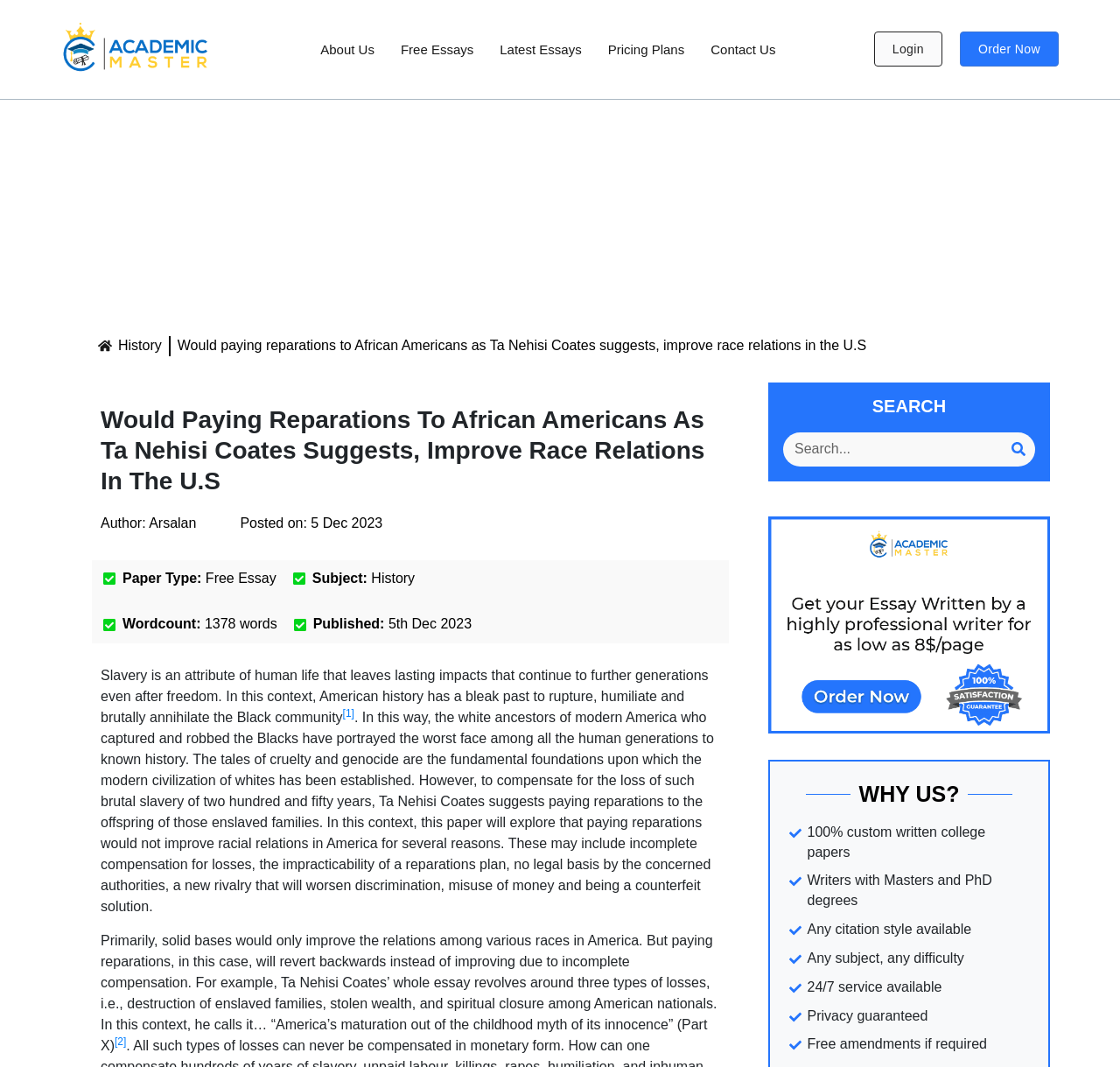What is the subject of the essay?
Answer the question based on the image using a single word or a brief phrase.

History